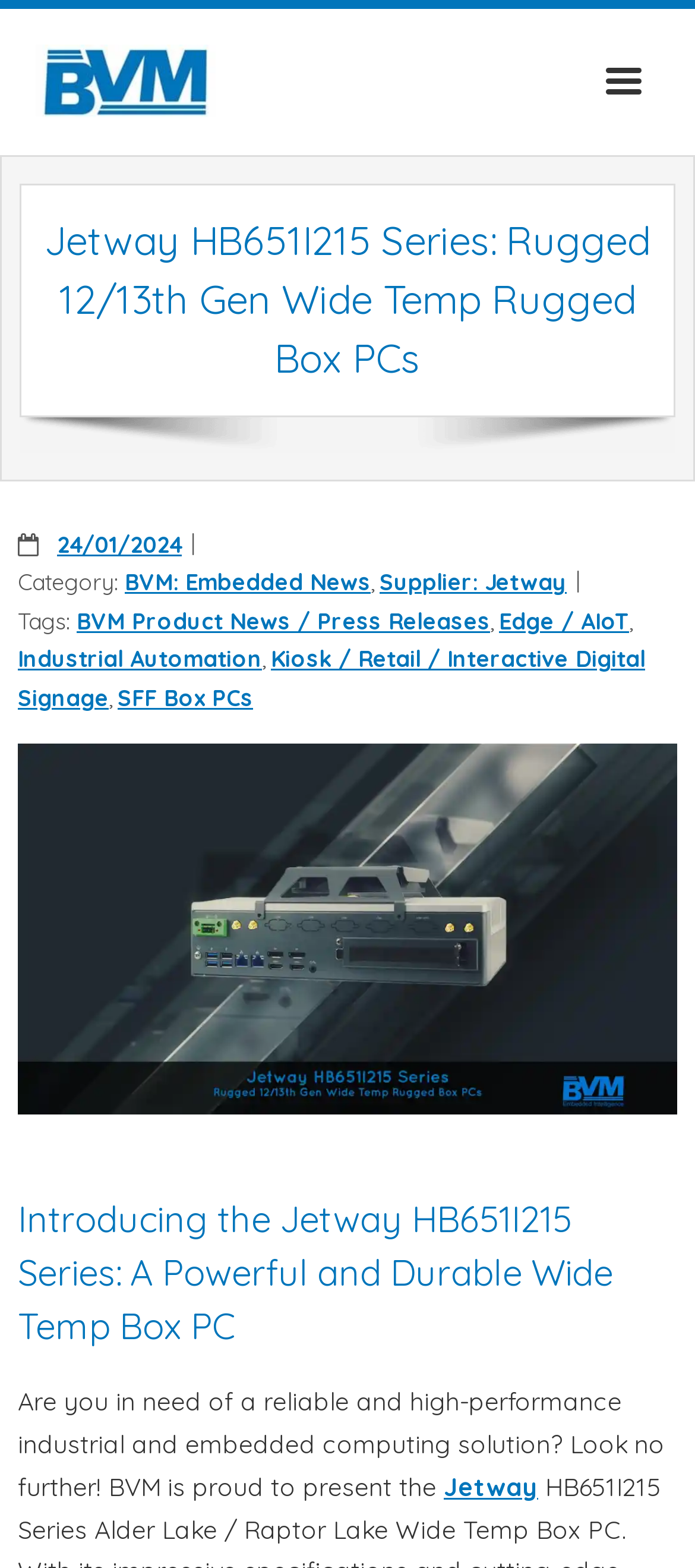Determine the title of the webpage and give its text content.

Jetway HB651I215 Series: Rugged 12/13th Gen Wide Temp Rugged Box PCs